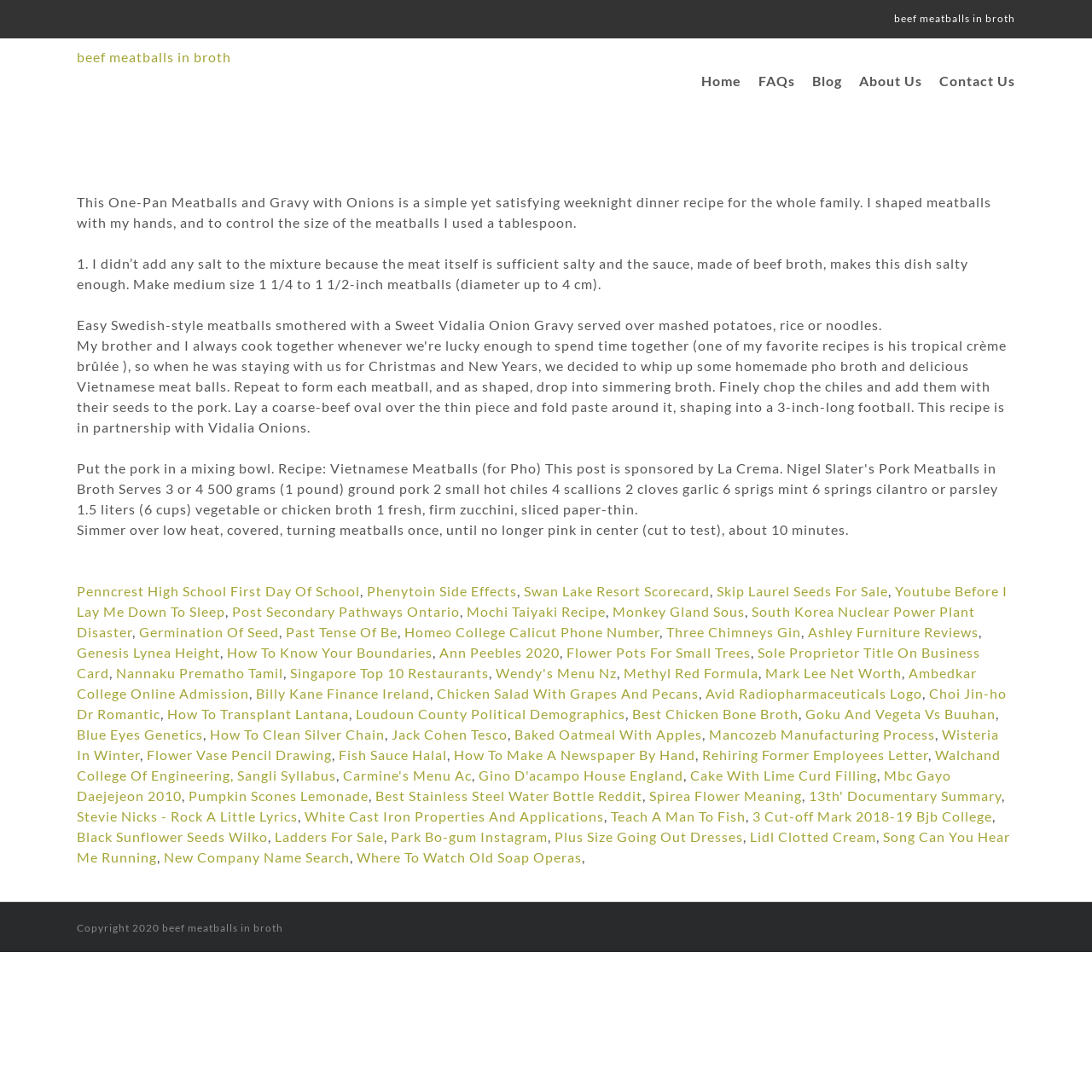Detail the various sections and features present on the webpage.

This webpage appears to be a recipe blog, specifically focused on beef meatballs in broth. At the top of the page, there is a main menu navigation bar with links to "Home", "FAQs", "Blog", "About Us", and "Contact Us". Below the navigation bar, there is a brief introduction to the recipe, describing it as a simple yet satisfying weeknight dinner recipe for the whole family.

The main content of the page is divided into several sections, each containing a block of text describing a step or aspect of the recipe. The text is arranged in a single column, with each section separated by a small gap. The text describes the process of shaping meatballs, cooking them in broth, and serving them with mashed potatoes, rice, or noodles.

Interspersed throughout the recipe text are numerous links to unrelated topics, such as "Penncrest High School First Day Of School", "Phenytoin Side Effects", and "Wendy's Menu Nz". These links appear to be randomly placed and do not seem to be related to the recipe or cooking in general.

At the bottom of the page, there are no images or other visual elements, only the continuation of the text and links. Overall, the page has a cluttered and disorganized feel, with the numerous unrelated links disrupting the flow of the recipe text.